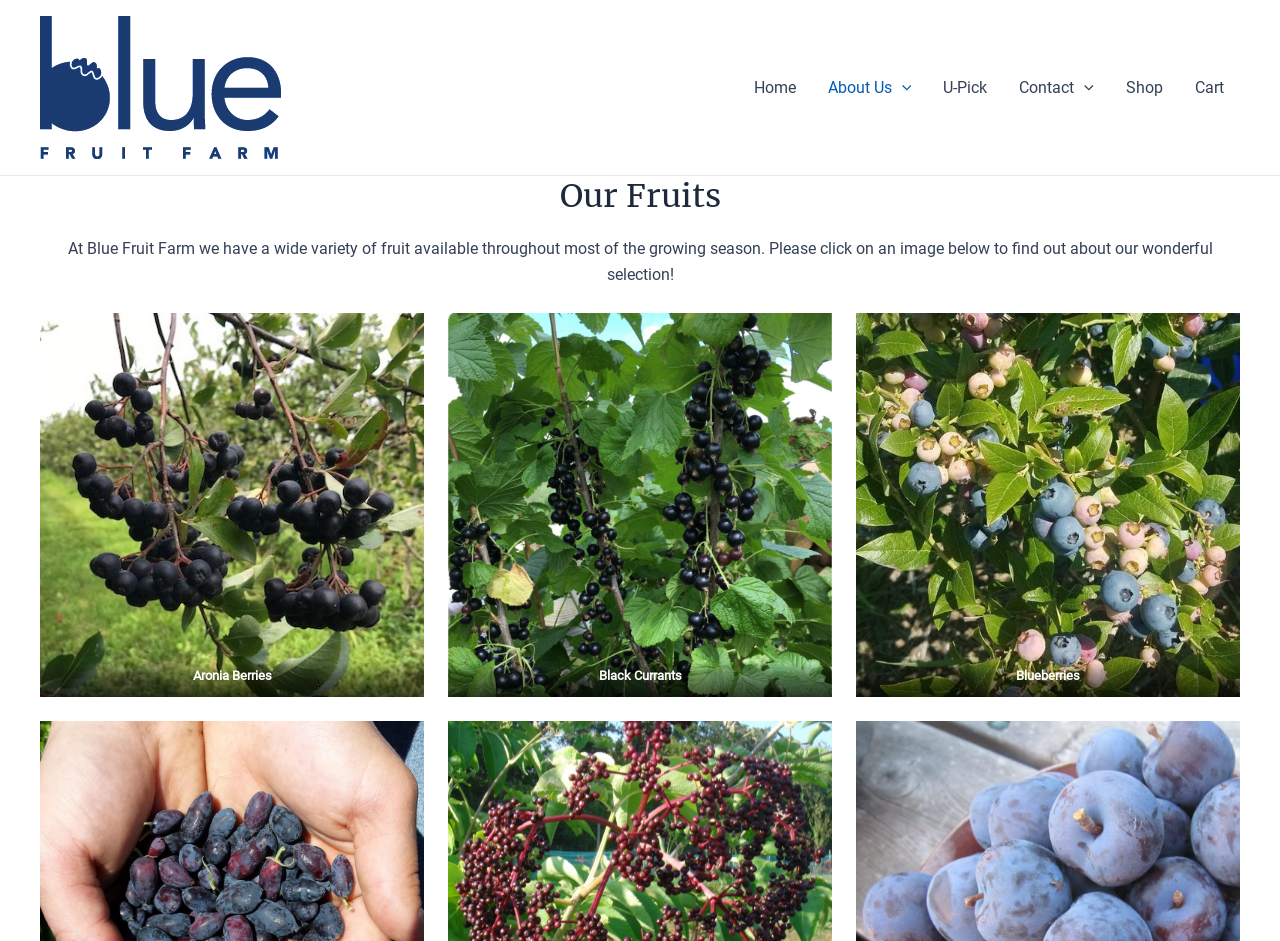Identify the bounding box coordinates of the area that should be clicked in order to complete the given instruction: "Toggle the About Us menu". The bounding box coordinates should be four float numbers between 0 and 1, i.e., [left, top, right, bottom].

[0.634, 0.05, 0.725, 0.135]